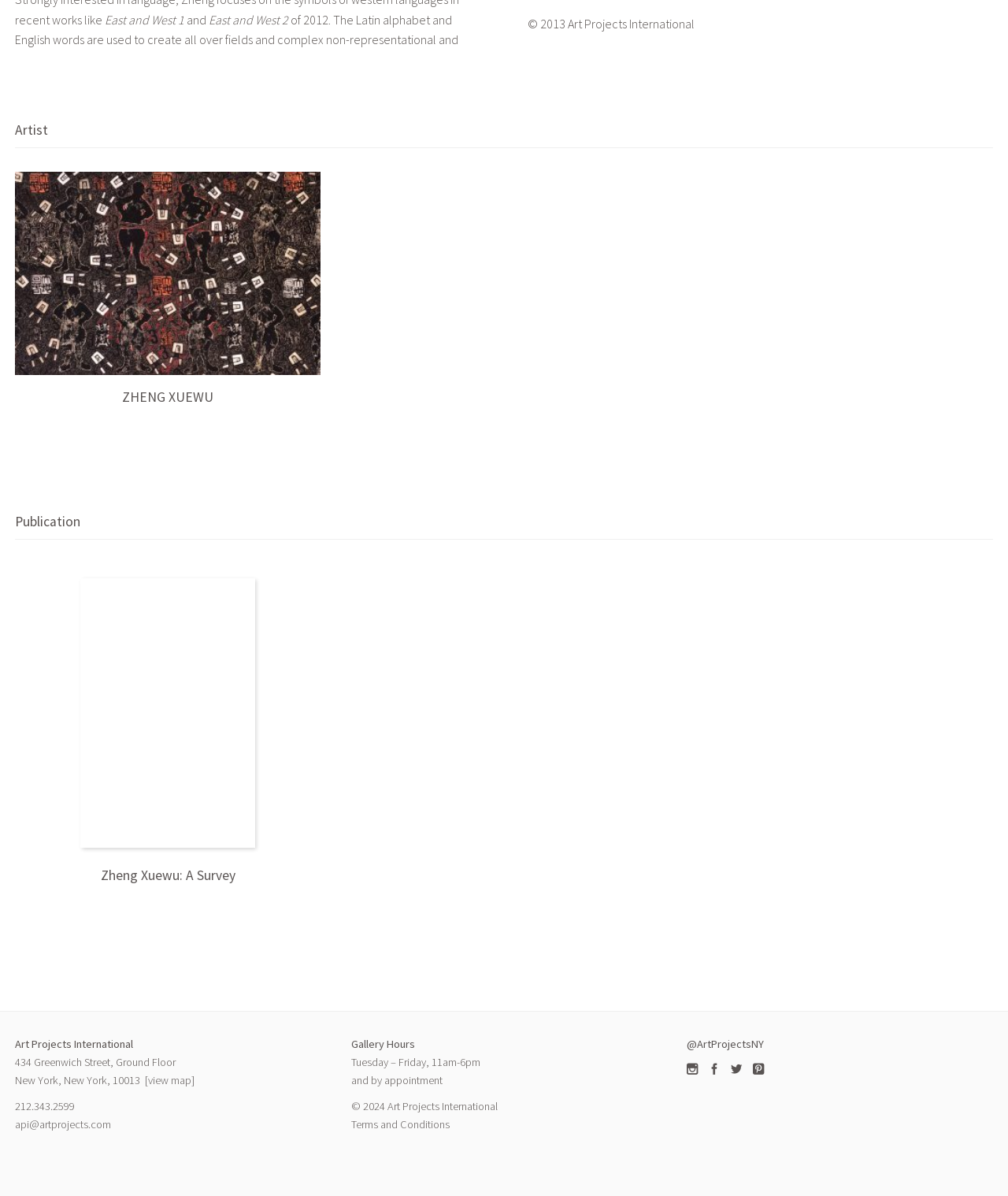What is the name of the artist?
Refer to the screenshot and deliver a thorough answer to the question presented.

The answer can be found by looking at the heading 'Artist' and the link 'ZHENG XUEWU' underneath it, which suggests that ZHENG XUEWU is the name of the artist.